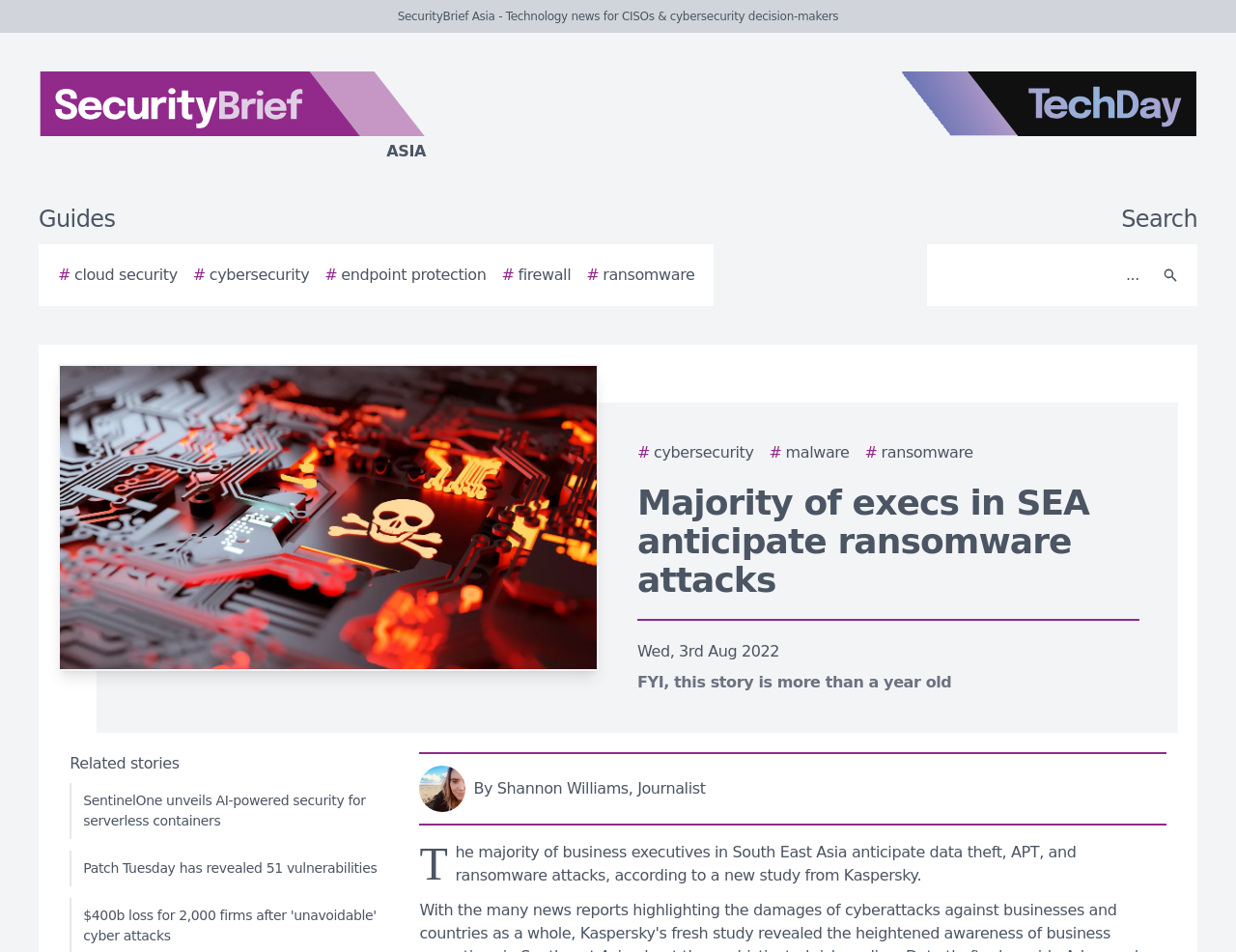Please specify the bounding box coordinates of the region to click in order to perform the following instruction: "View related story about SentinelOne".

[0.056, 0.823, 0.314, 0.881]